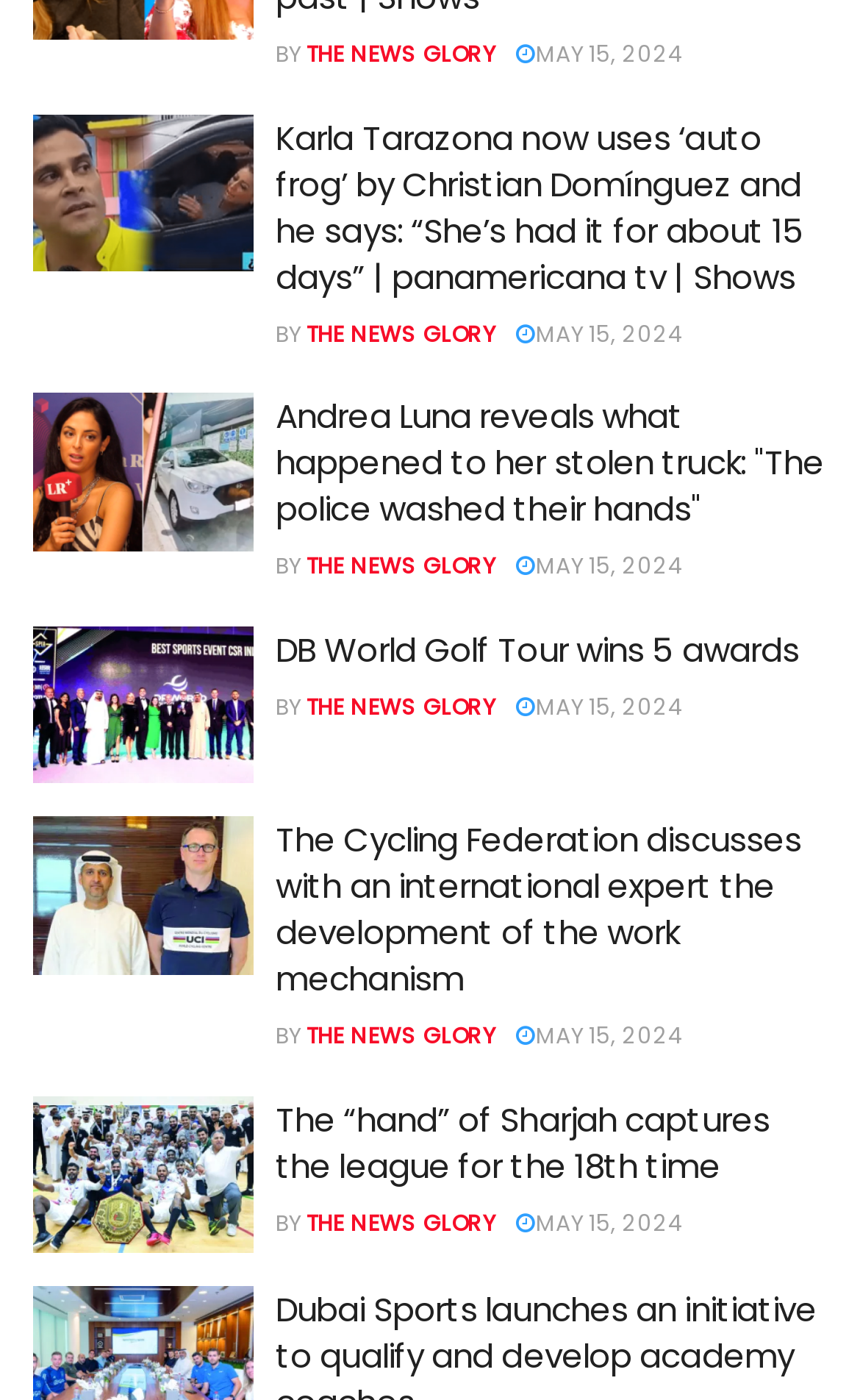Determine the bounding box coordinates of the clickable element to complete this instruction: "Read Karla Tarazona's news". Provide the coordinates in the format of four float numbers between 0 and 1, [left, top, right, bottom].

[0.321, 0.082, 0.935, 0.214]